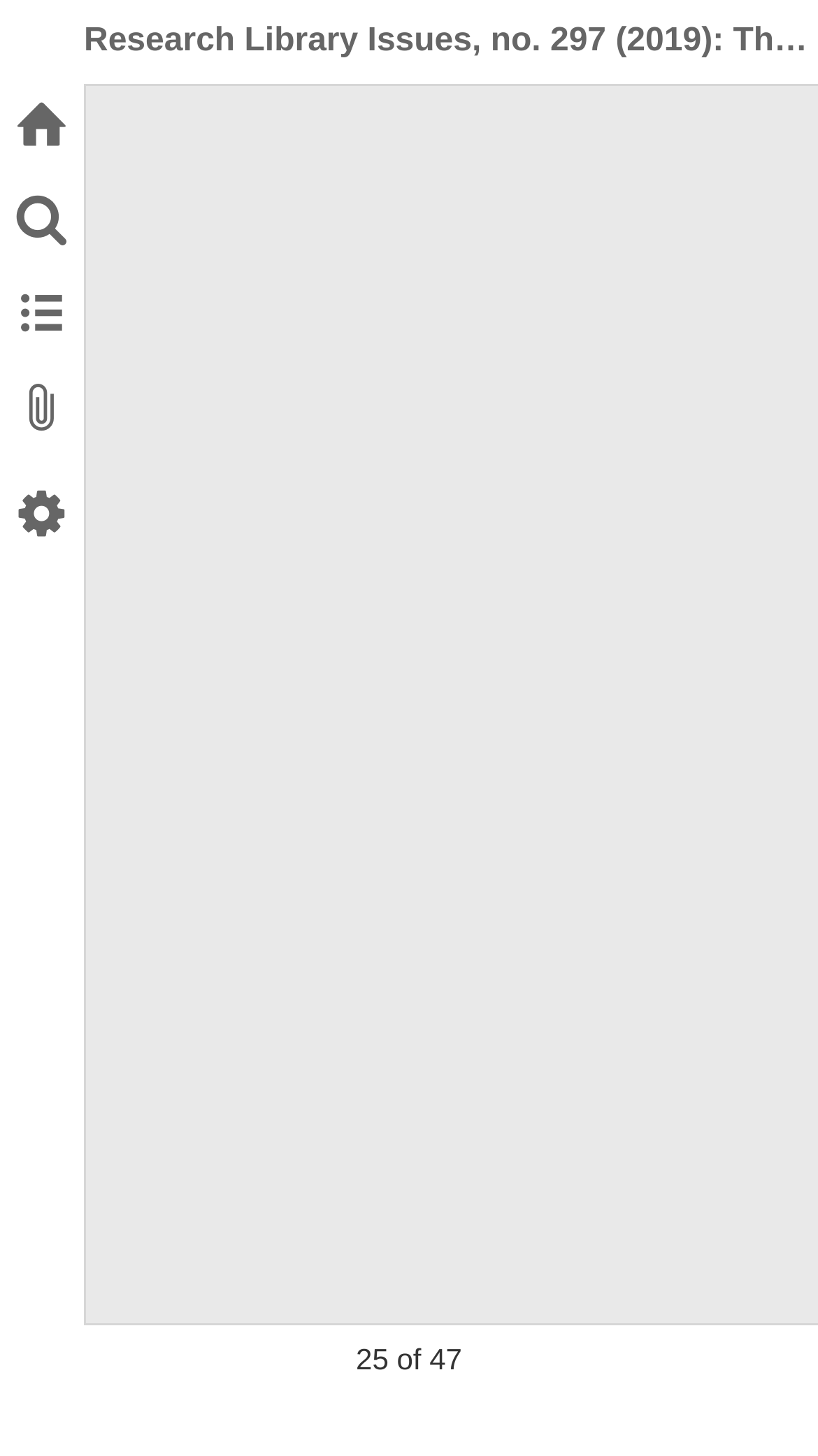What is the purpose of the 'Attachments' button?
From the image, respond using a single word or phrase.

To access attachments